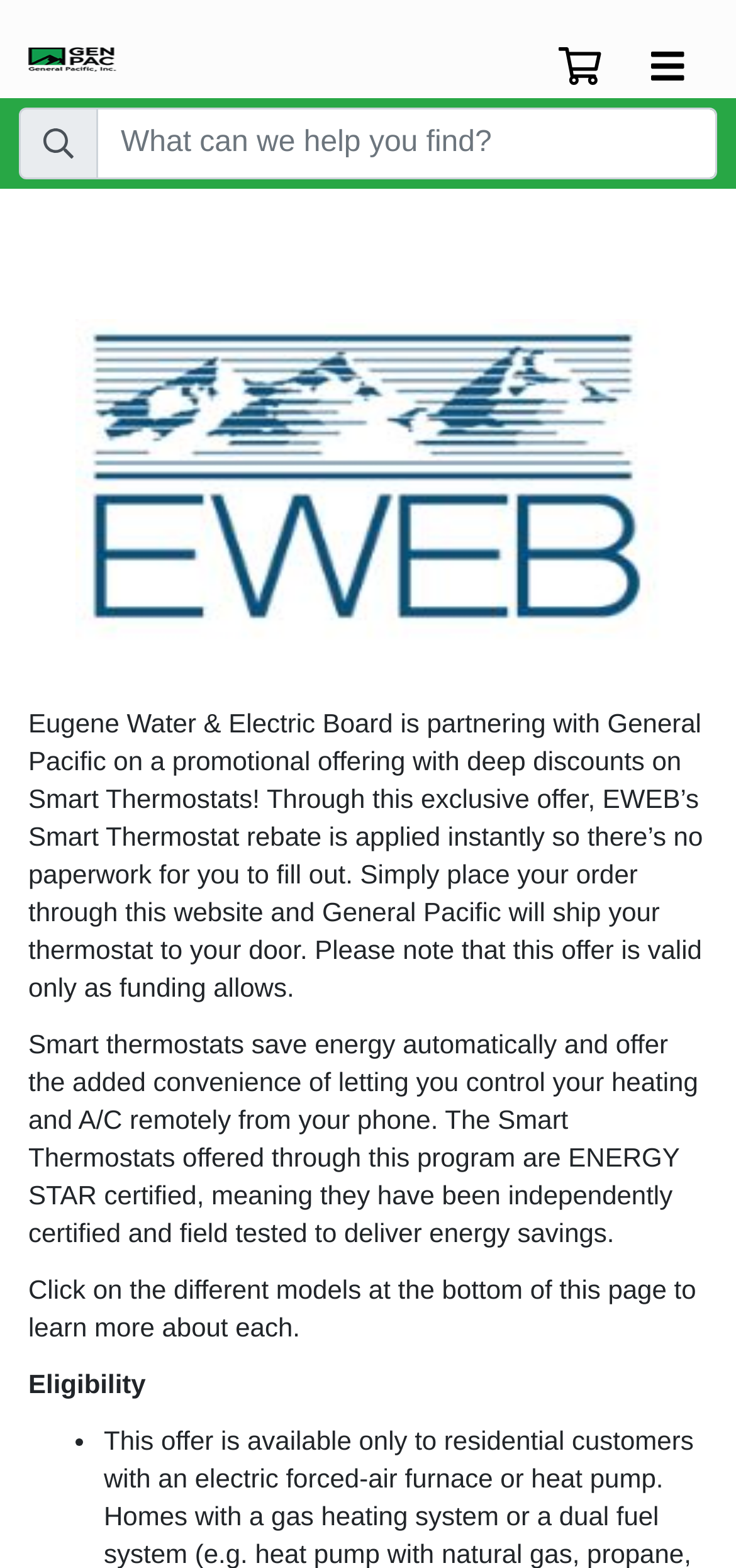What is the benefit of using a smart thermostat?
Use the image to give a comprehensive and detailed response to the question.

According to the webpage, smart thermostats save energy automatically and offer the added convenience of remote control from a phone. They are also ENERGY STAR certified, meaning they have been independently certified and field tested to deliver energy savings.